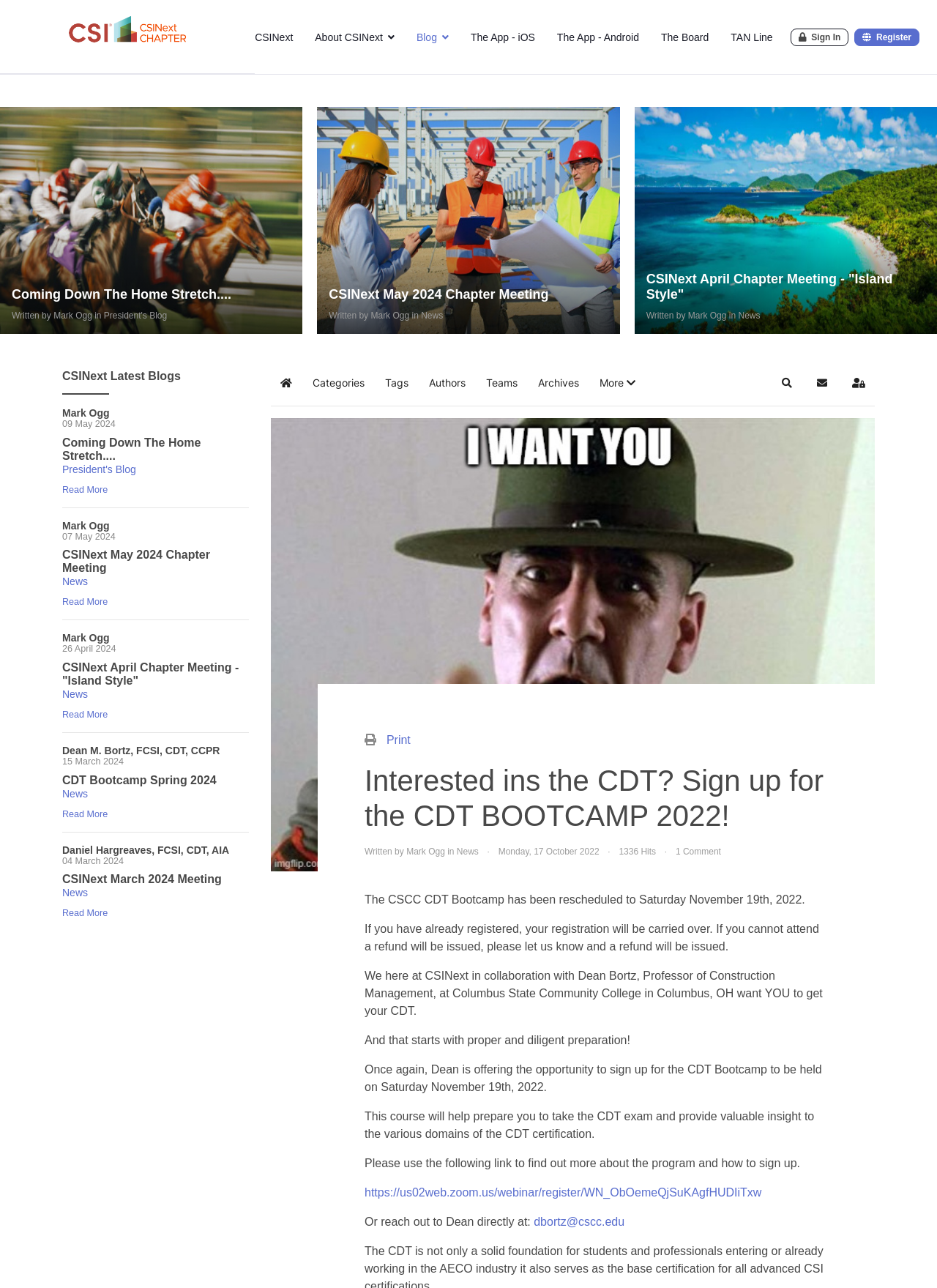Locate the bounding box coordinates of the element you need to click to accomplish the task described by this instruction: "Sign in".

[0.843, 0.022, 0.906, 0.036]